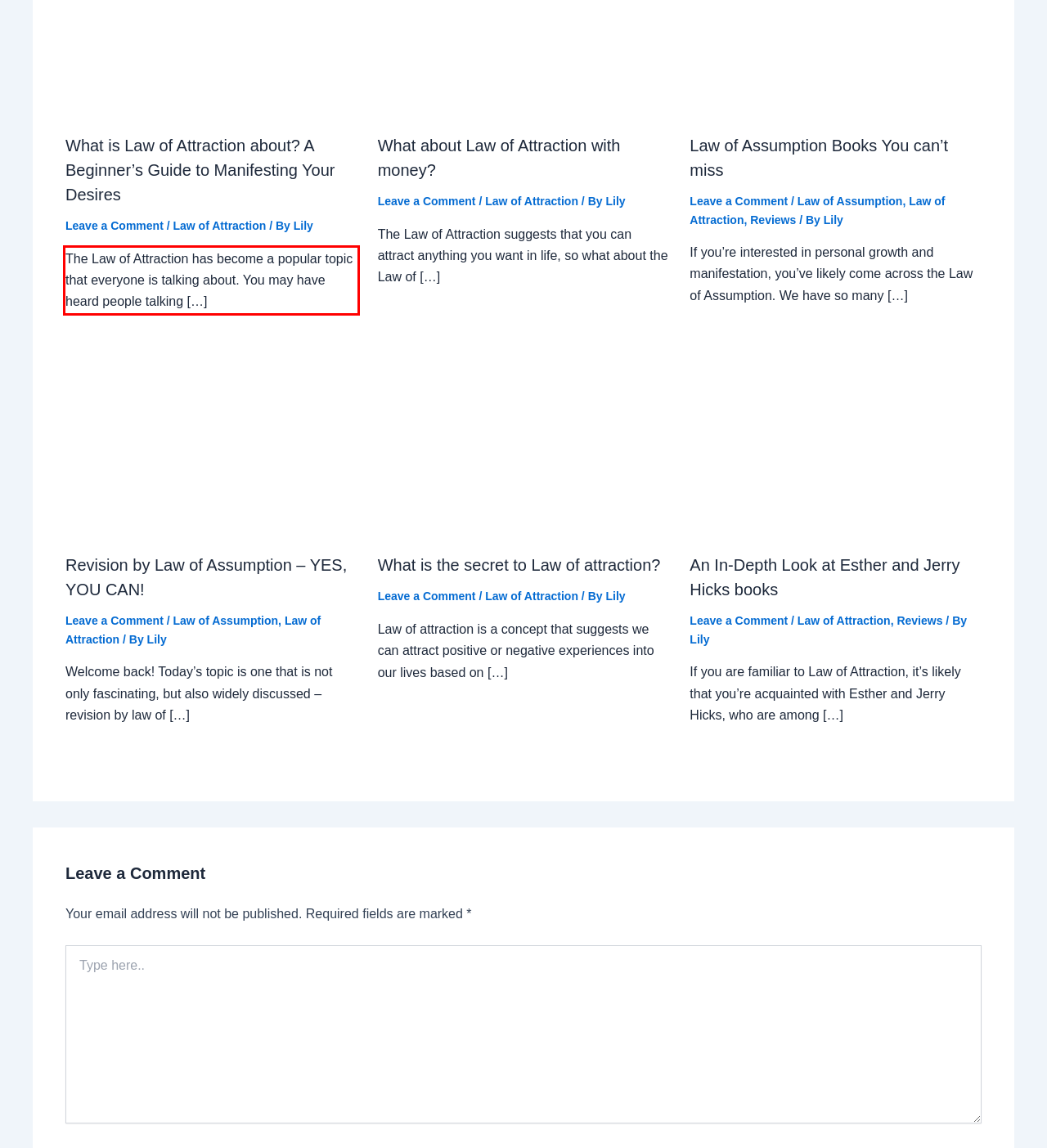Observe the screenshot of the webpage, locate the red bounding box, and extract the text content within it.

The Law of Attraction has become a popular topic that everyone is talking about. You may have heard people talking […]